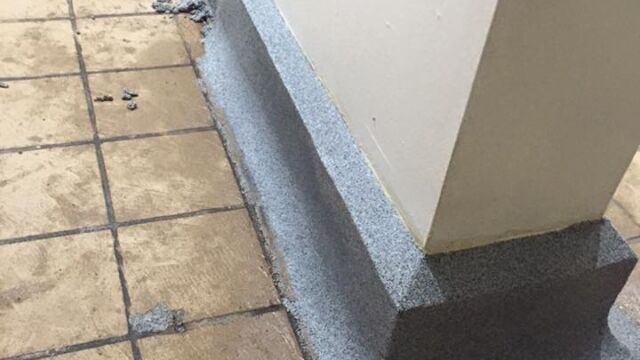What is the surface of the floor?
Please describe in detail the information shown in the image to answer the question.

The caption explicitly mentions that the floor is tiled, providing a clear answer to this question.